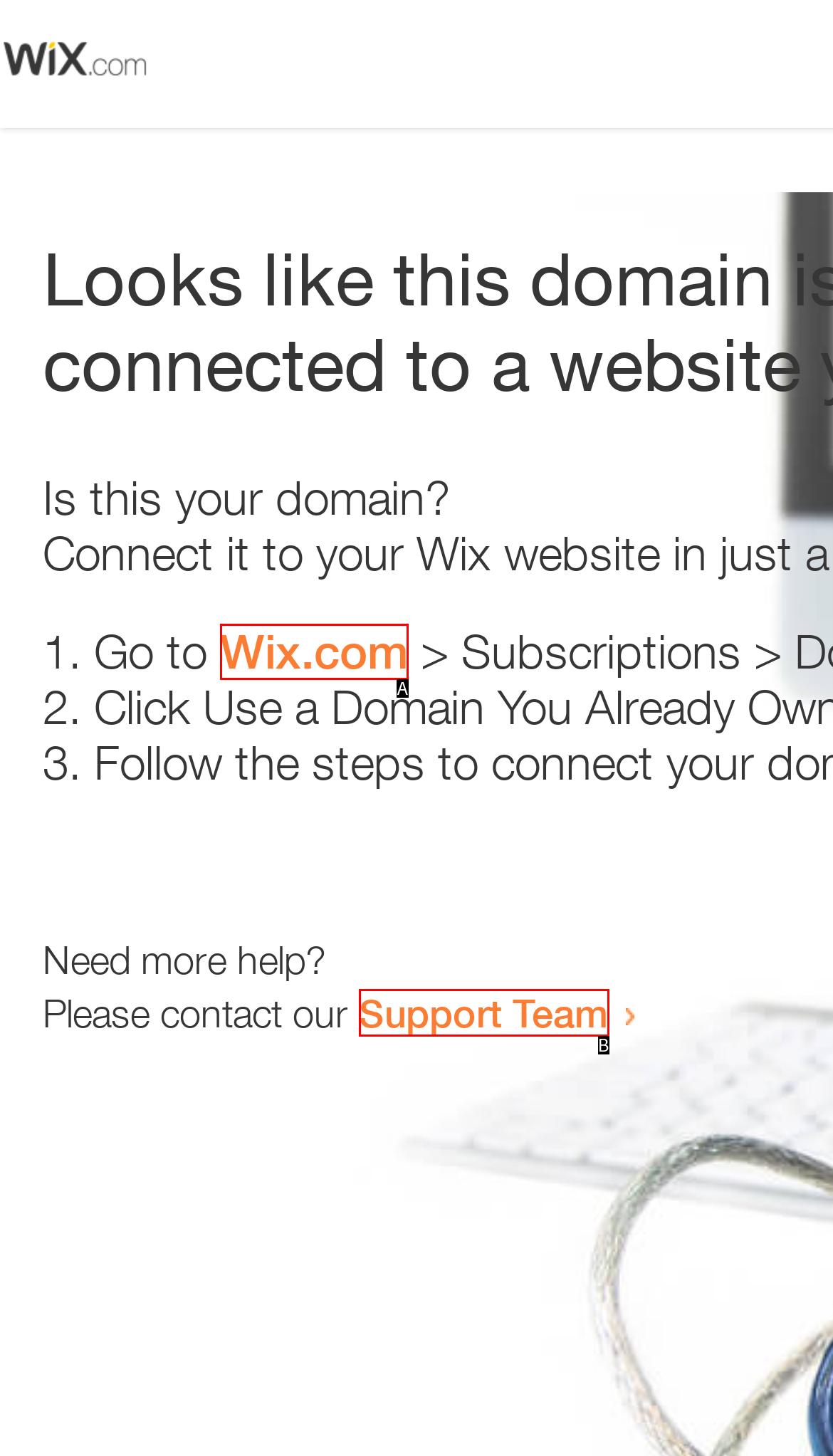Determine which option matches the element description: Wix.com
Reply with the letter of the appropriate option from the options provided.

A